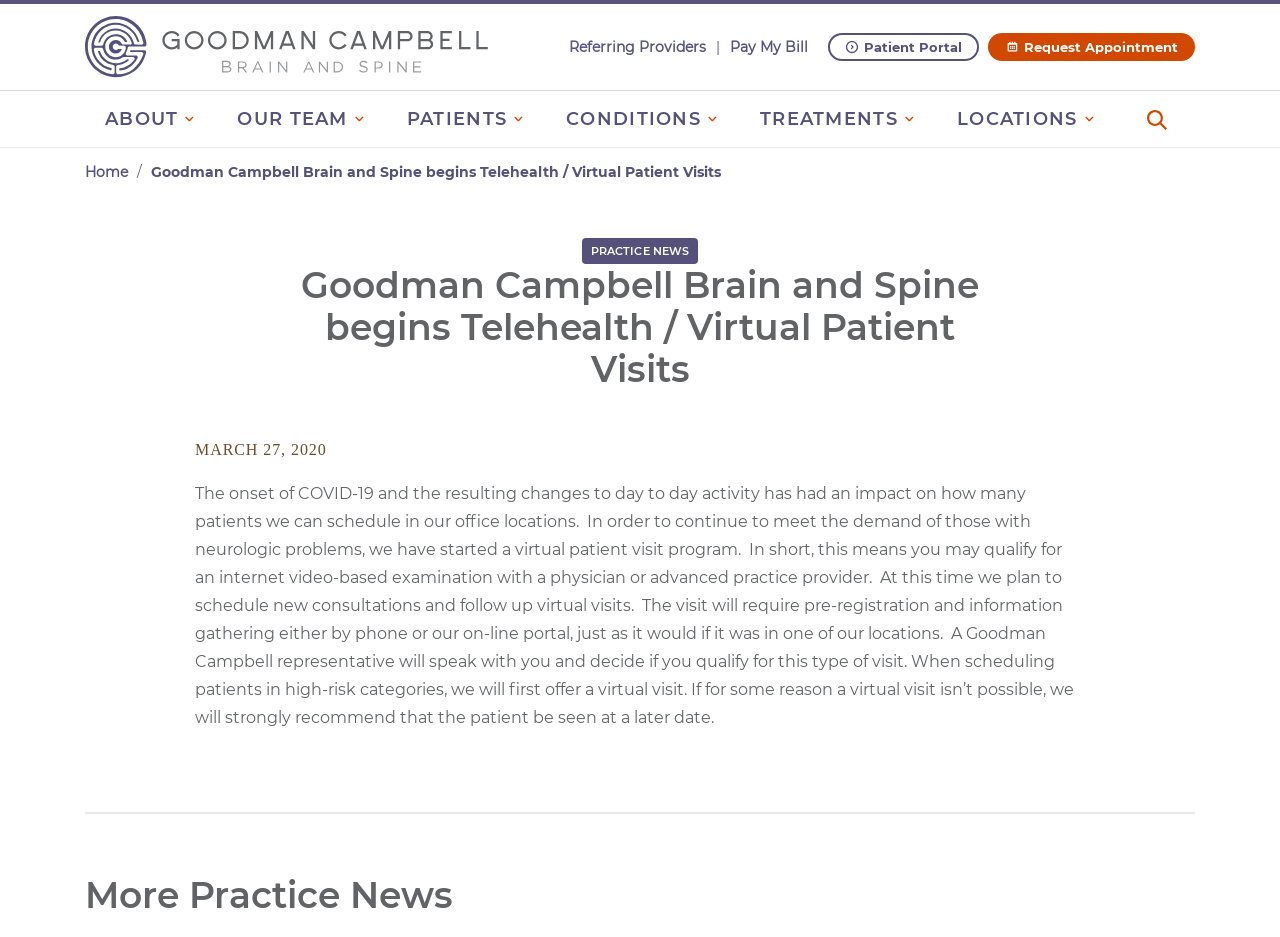Locate the bounding box coordinates of the element that should be clicked to execute the following instruction: "Click the 'Learn' button".

None